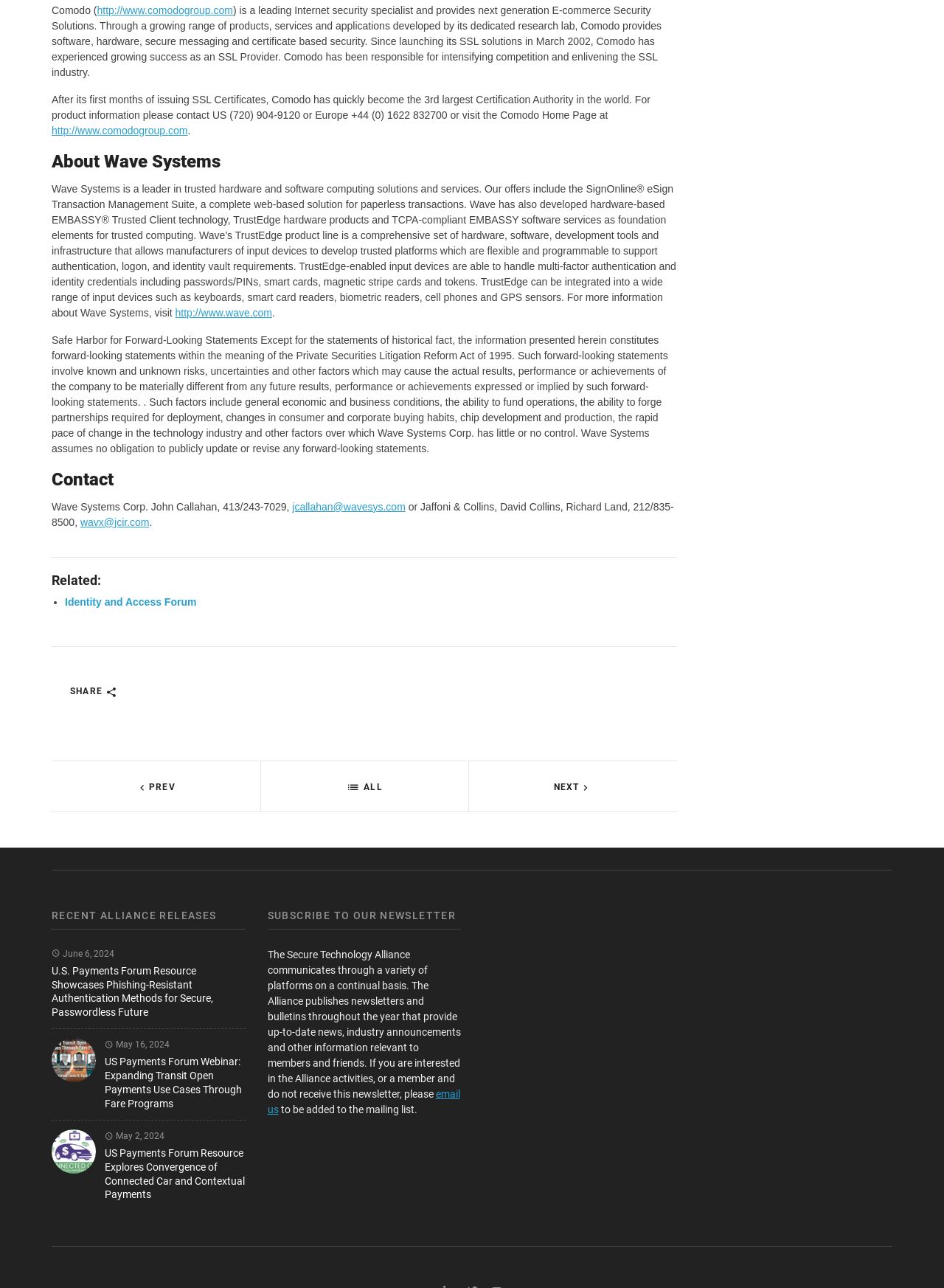Identify the bounding box coordinates for the UI element described as follows: "http://www.wave.com". Ensure the coordinates are four float numbers between 0 and 1, formatted as [left, top, right, bottom].

[0.186, 0.238, 0.288, 0.247]